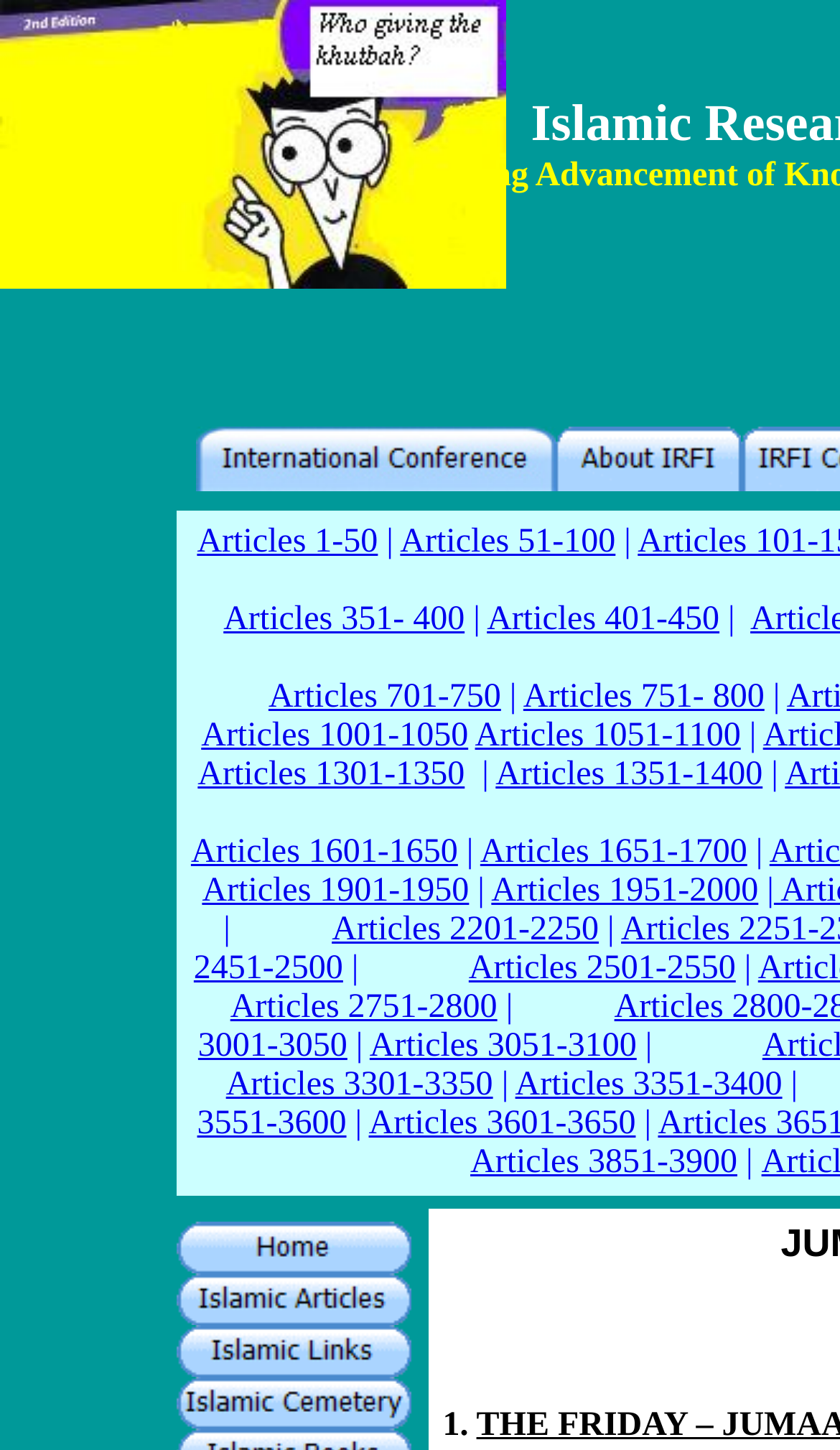What is the last link in the 'Articles' section?
Respond to the question with a single word or phrase according to the image.

3851-3900